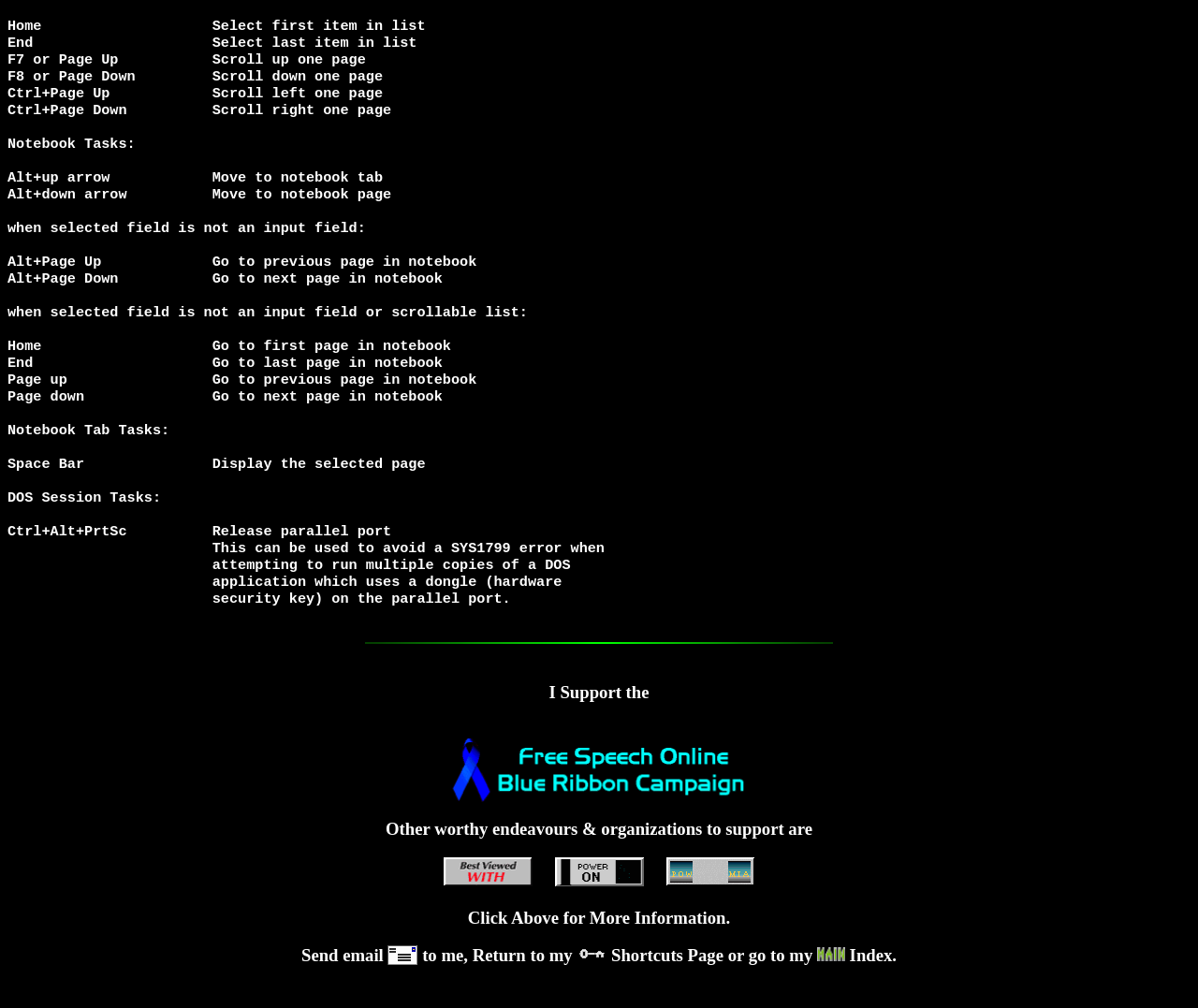How many links are there in the section with heading 'Other worthy endeavours & organizations to support are'?
Please look at the screenshot and answer using one word or phrase.

3